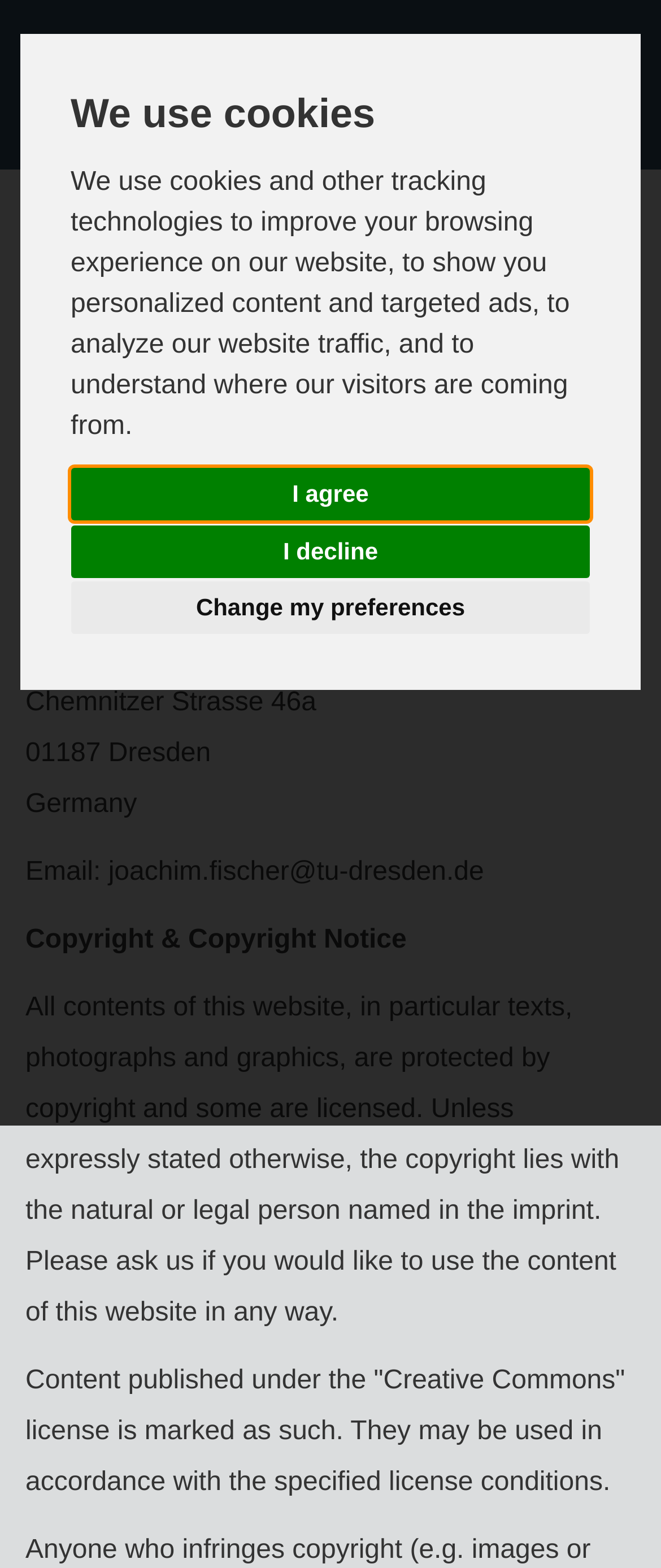What is the purpose of the cookies used on this website?
From the screenshot, supply a one-word or short-phrase answer.

To improve browsing experience and show targeted ads